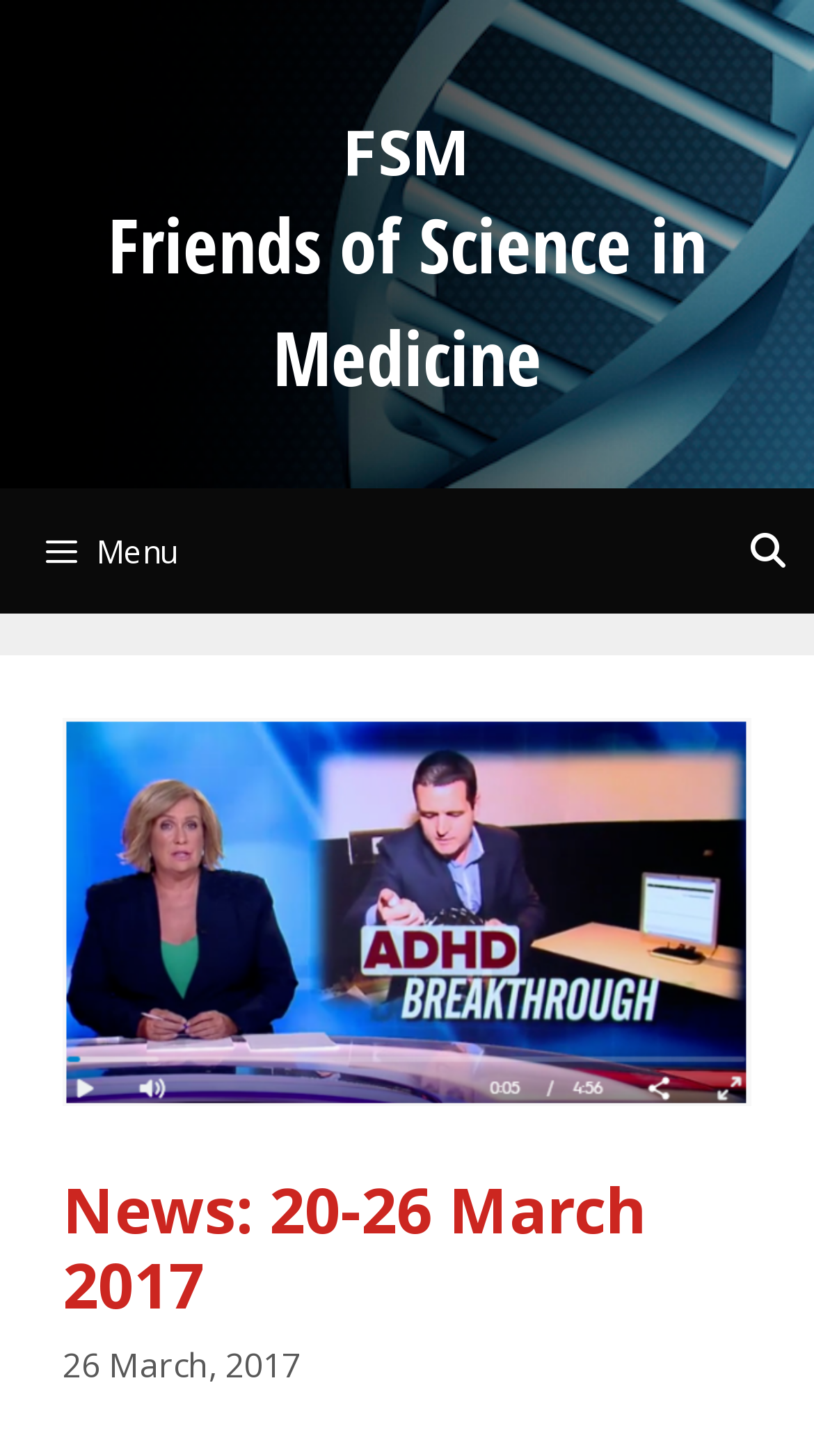Your task is to extract the text of the main heading from the webpage.

News: 20-26 March 2017